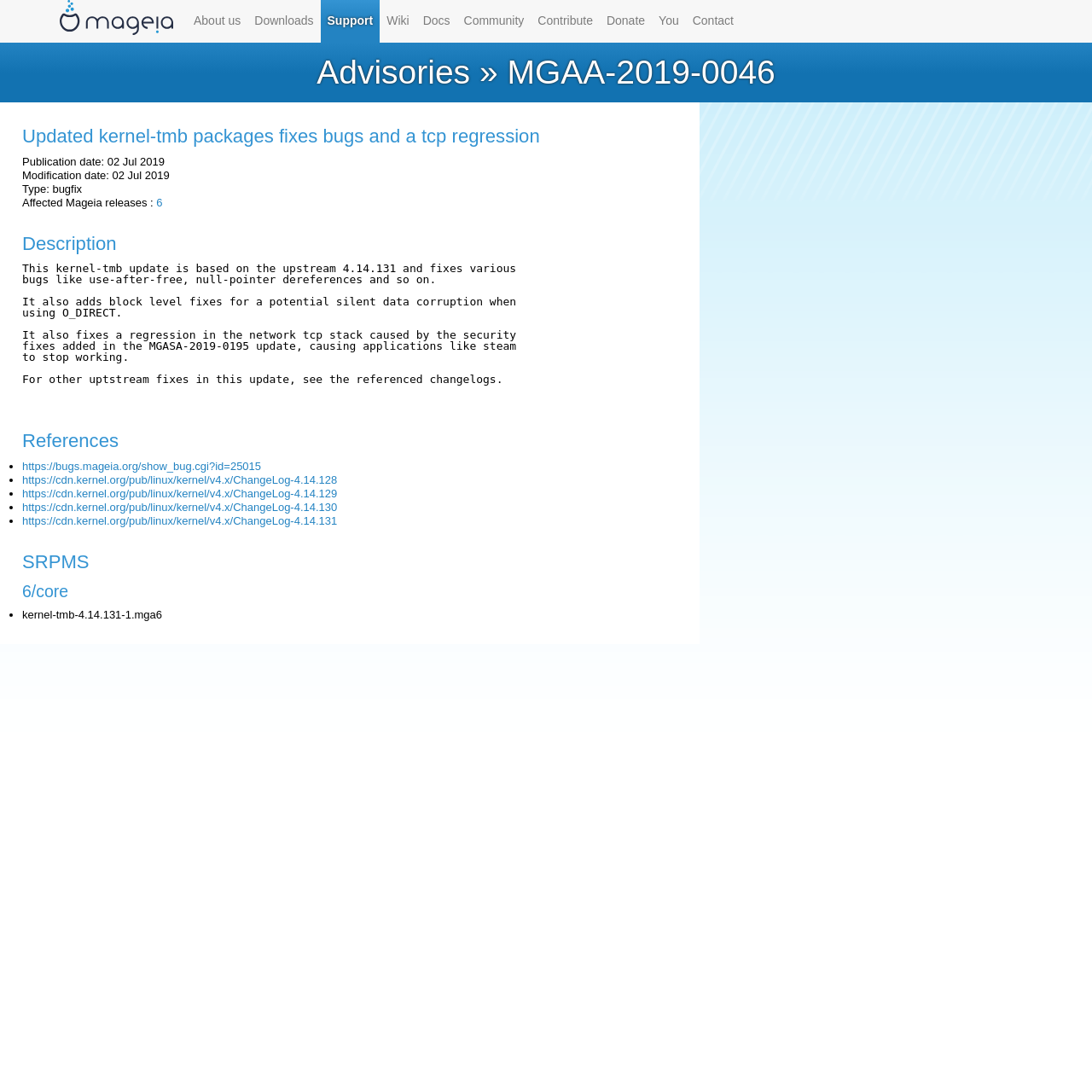What is the publication date of this advisory?
Please look at the screenshot and answer in one word or a short phrase.

02 Jul 2019